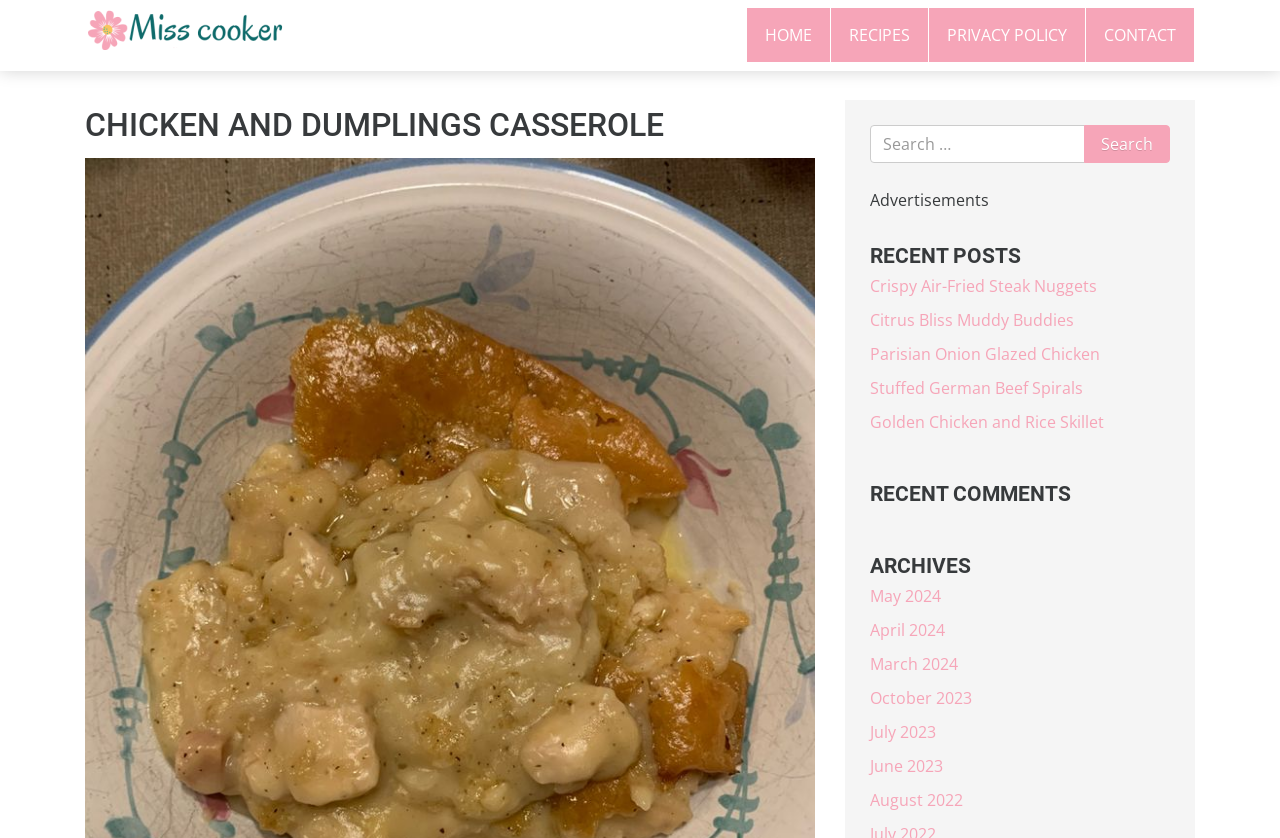How many recent posts are listed on this page?
Provide a detailed and extensive answer to the question.

I counted the number of link elements under the 'RECENT POSTS' heading, which are 'Crispy Air-Fried Steak Nuggets', 'Citrus Bliss Muddy Buddies', 'Parisian Onion Glazed Chicken', 'Stuffed German Beef Spirals', and 'Golden Chicken and Rice Skillet', totaling 5 recent posts.